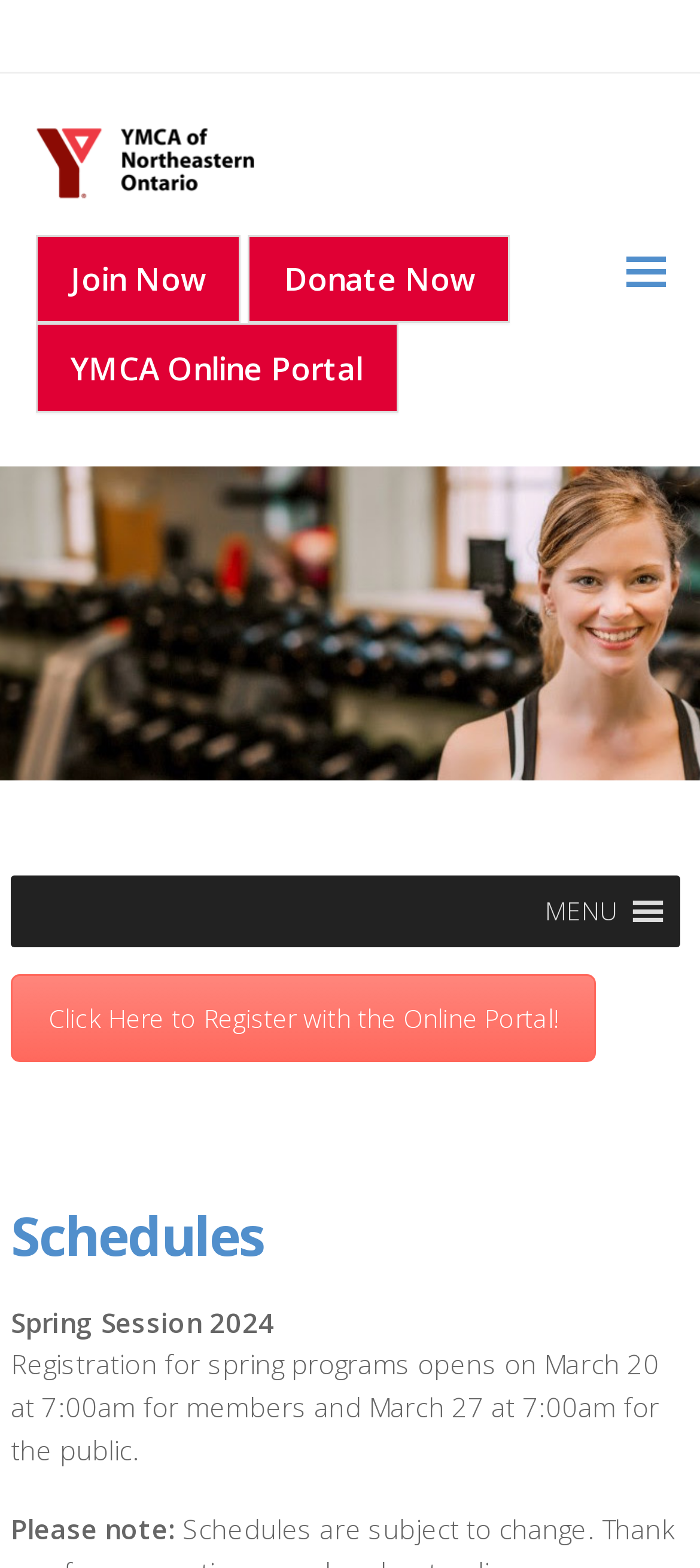Identify the bounding box coordinates of the clickable region to carry out the given instruction: "Click the Donate Now link".

[0.355, 0.15, 0.729, 0.206]